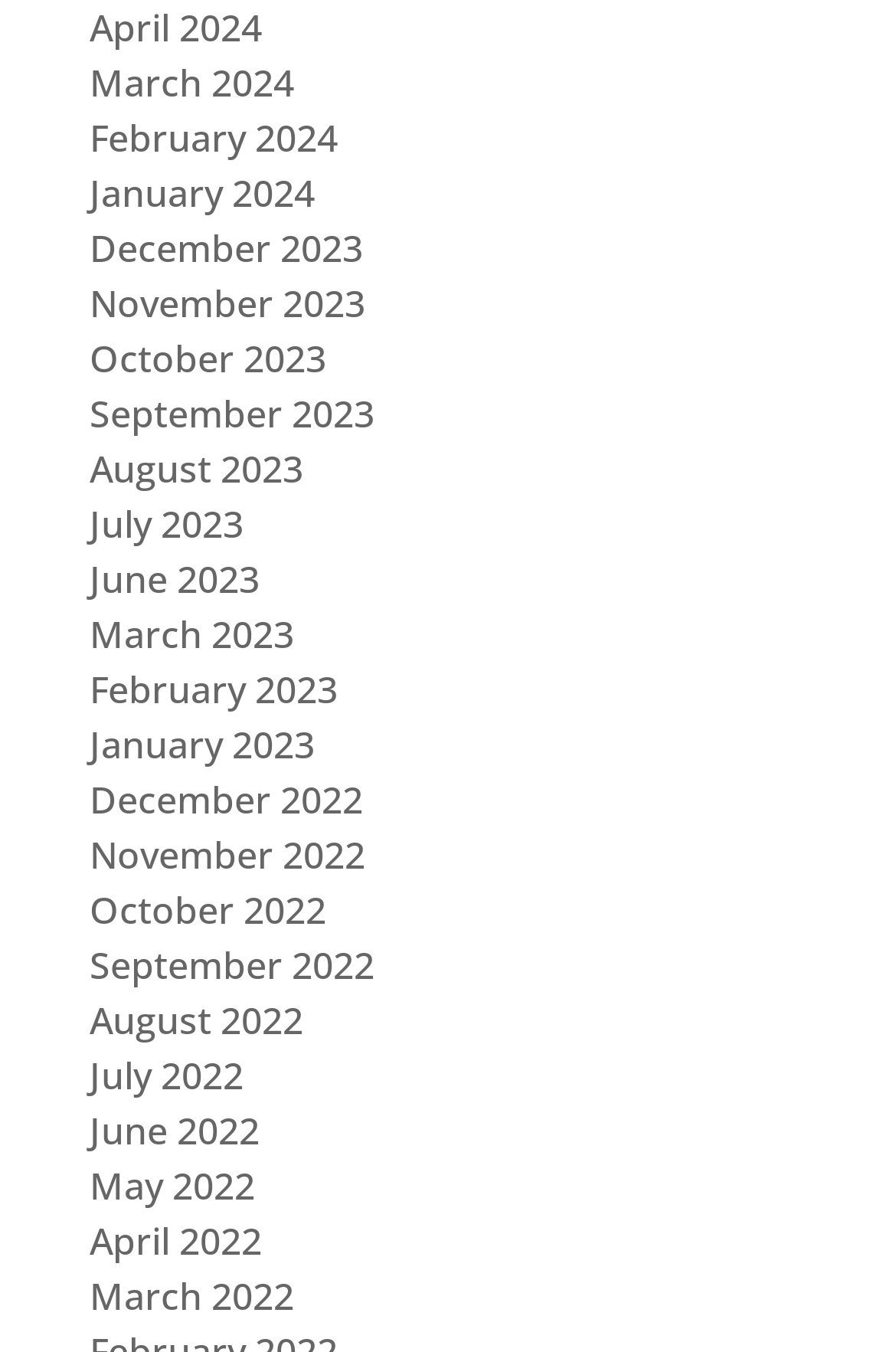Identify the bounding box coordinates of the clickable region necessary to fulfill the following instruction: "view April 2024". The bounding box coordinates should be four float numbers between 0 and 1, i.e., [left, top, right, bottom].

[0.1, 0.002, 0.292, 0.039]